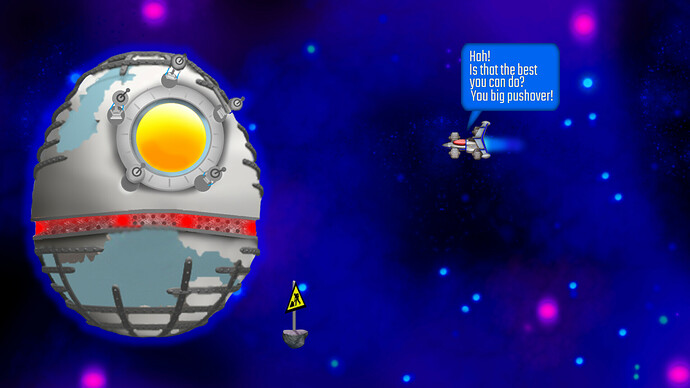What is the shape of the space entity? Based on the image, give a response in one word or a short phrase.

Spherical